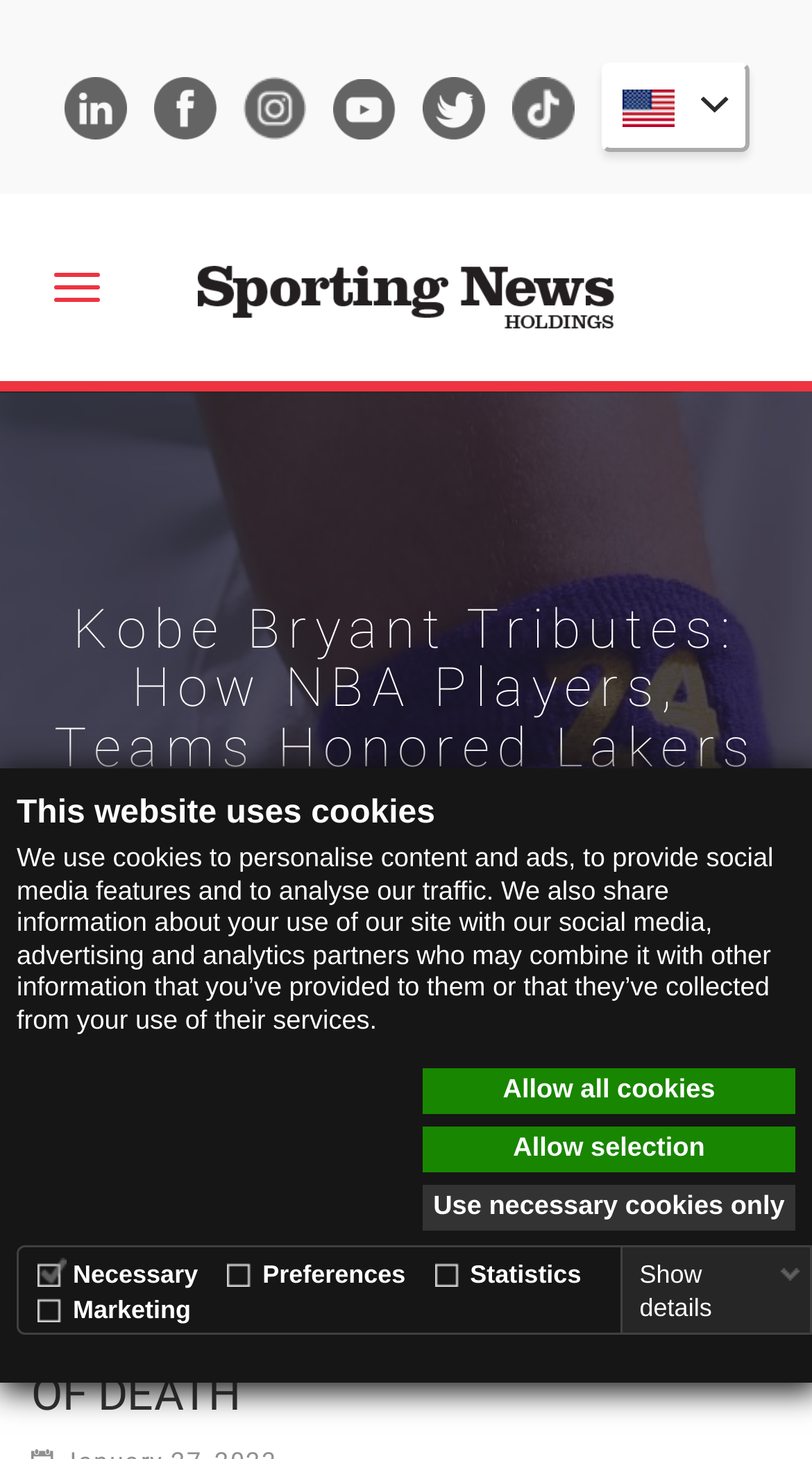Give a short answer to this question using one word or a phrase:
What social media platforms are linked on this webpage?

LinkedIn, Facebook, Instagram, Youtube, Twitter, Tiktok